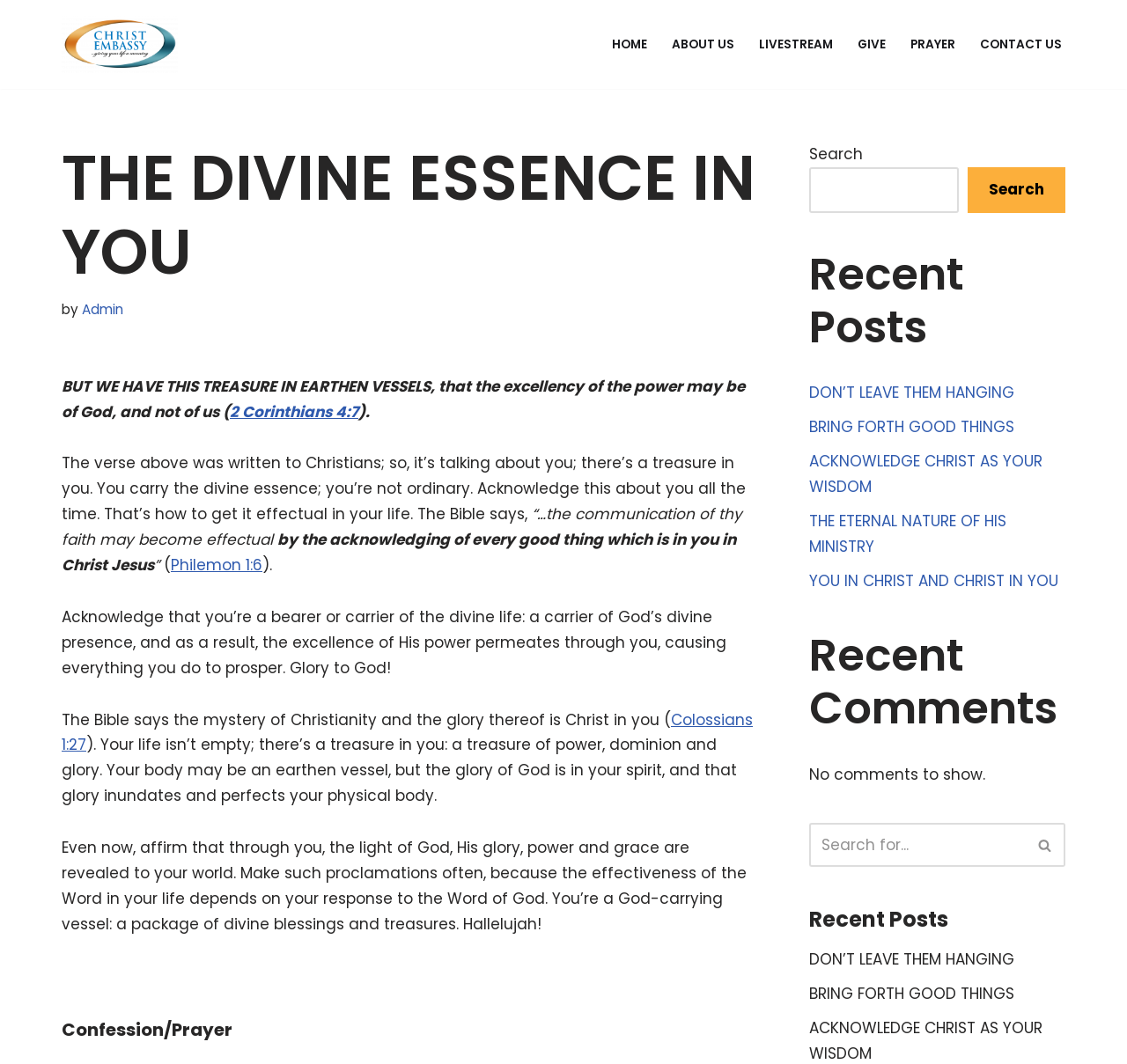Provide the bounding box coordinates for the area that should be clicked to complete the instruction: "Click on the 'LIVESTREAM' link".

[0.673, 0.031, 0.739, 0.052]